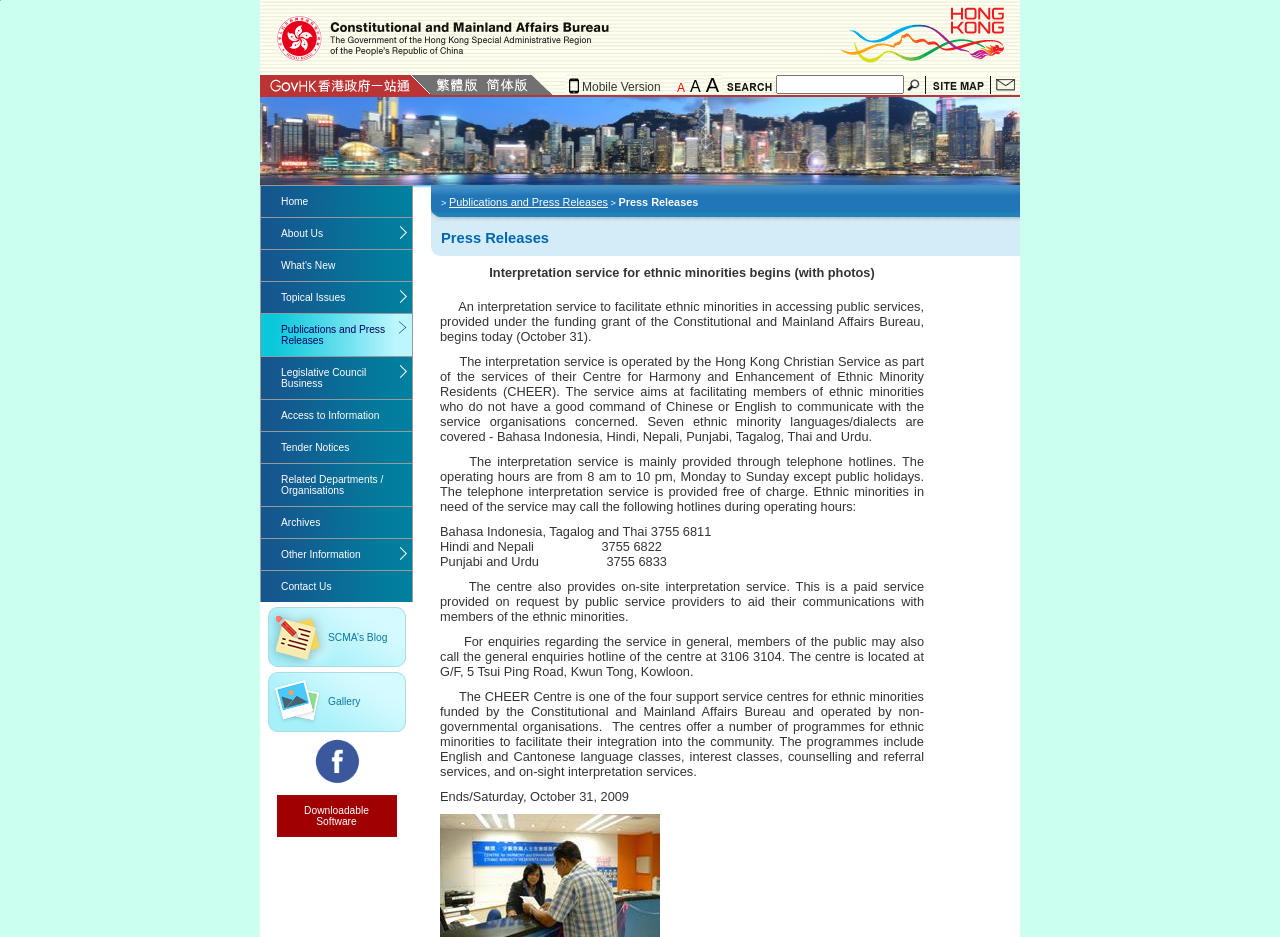Please locate the bounding box coordinates of the element that needs to be clicked to achieve the following instruction: "View Press Releases". The coordinates should be four float numbers between 0 and 1, i.e., [left, top, right, bottom].

[0.345, 0.246, 0.797, 0.263]